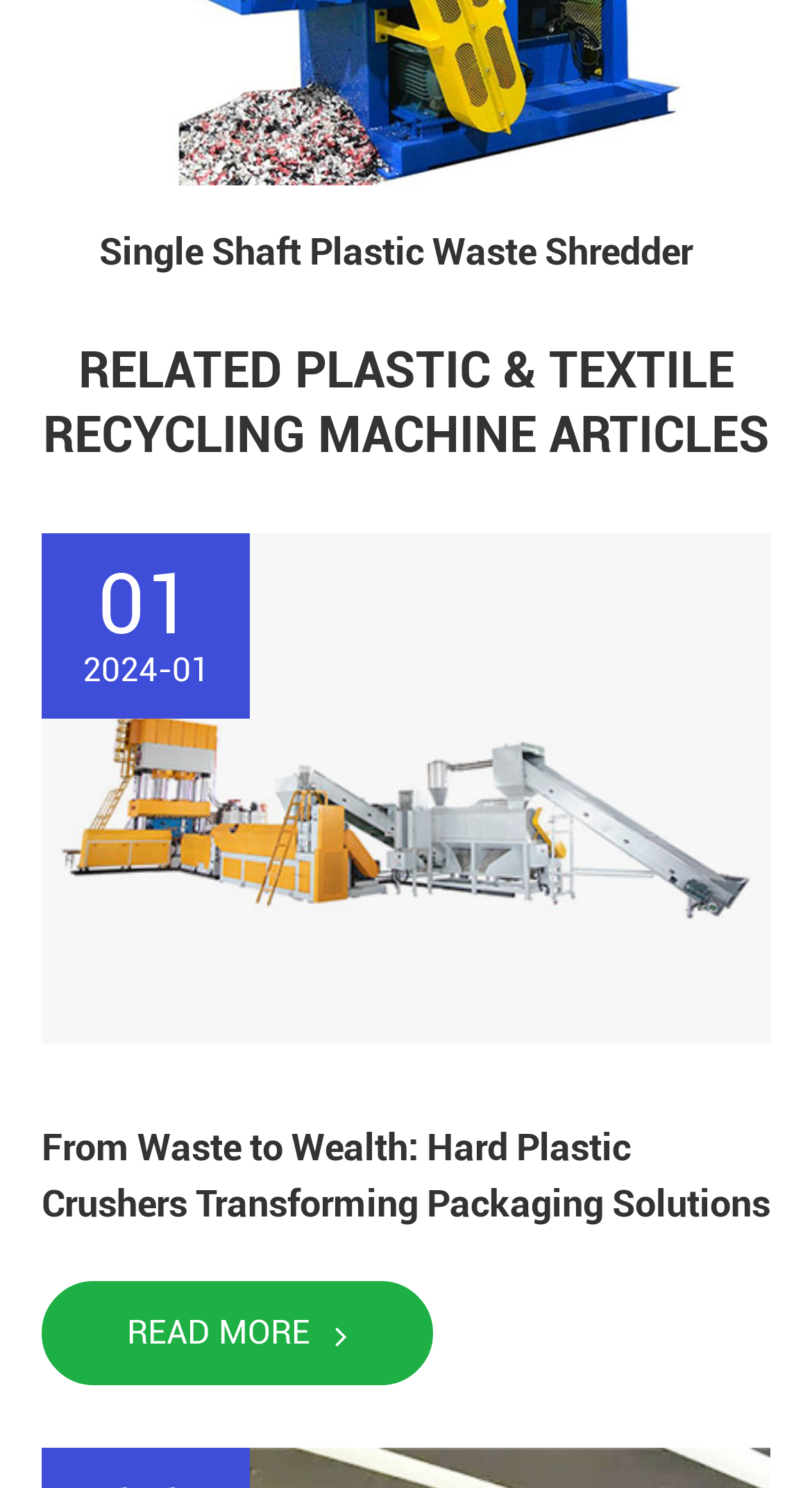Find the bounding box coordinates corresponding to the UI element with the description: "parent_node: 01". The coordinates should be formatted as [left, top, right, bottom], with values as floats between 0 and 1.

[0.051, 0.358, 0.949, 0.701]